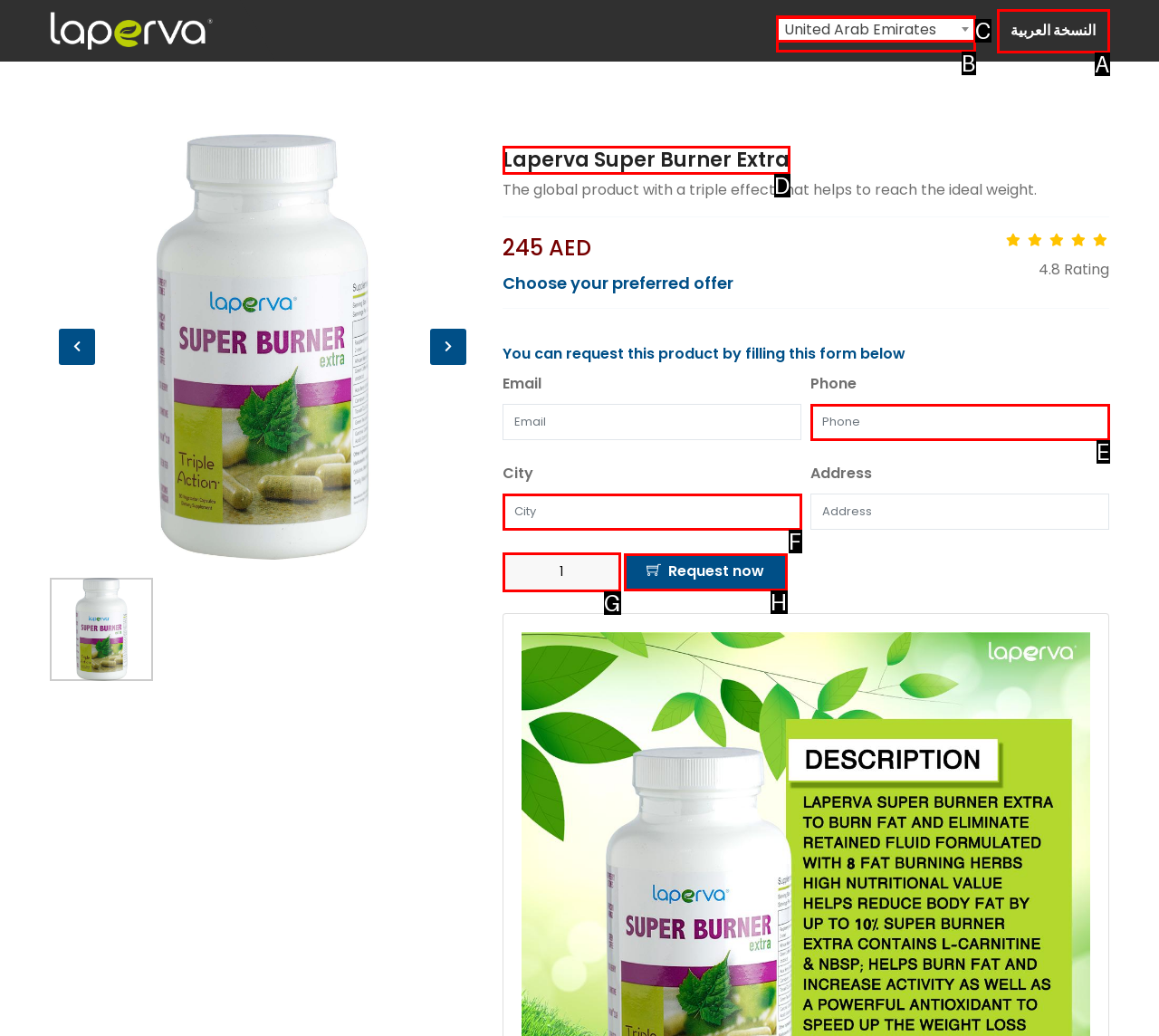Select the option that matches the description: input value="1" name="qty" value="1". Answer with the letter of the correct option directly.

G